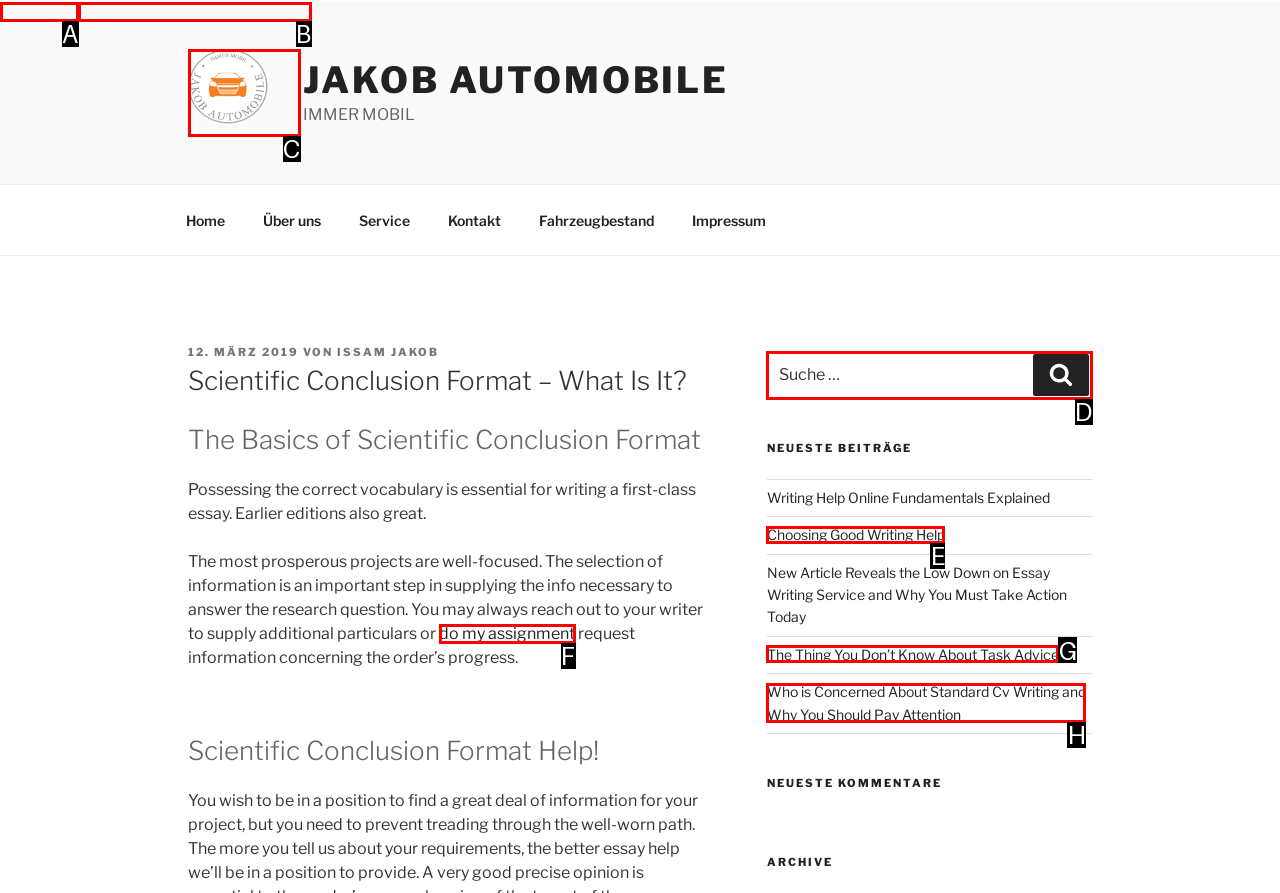Please determine which option aligns with the description: Choosing Good Writing Help. Respond with the option’s letter directly from the available choices.

E